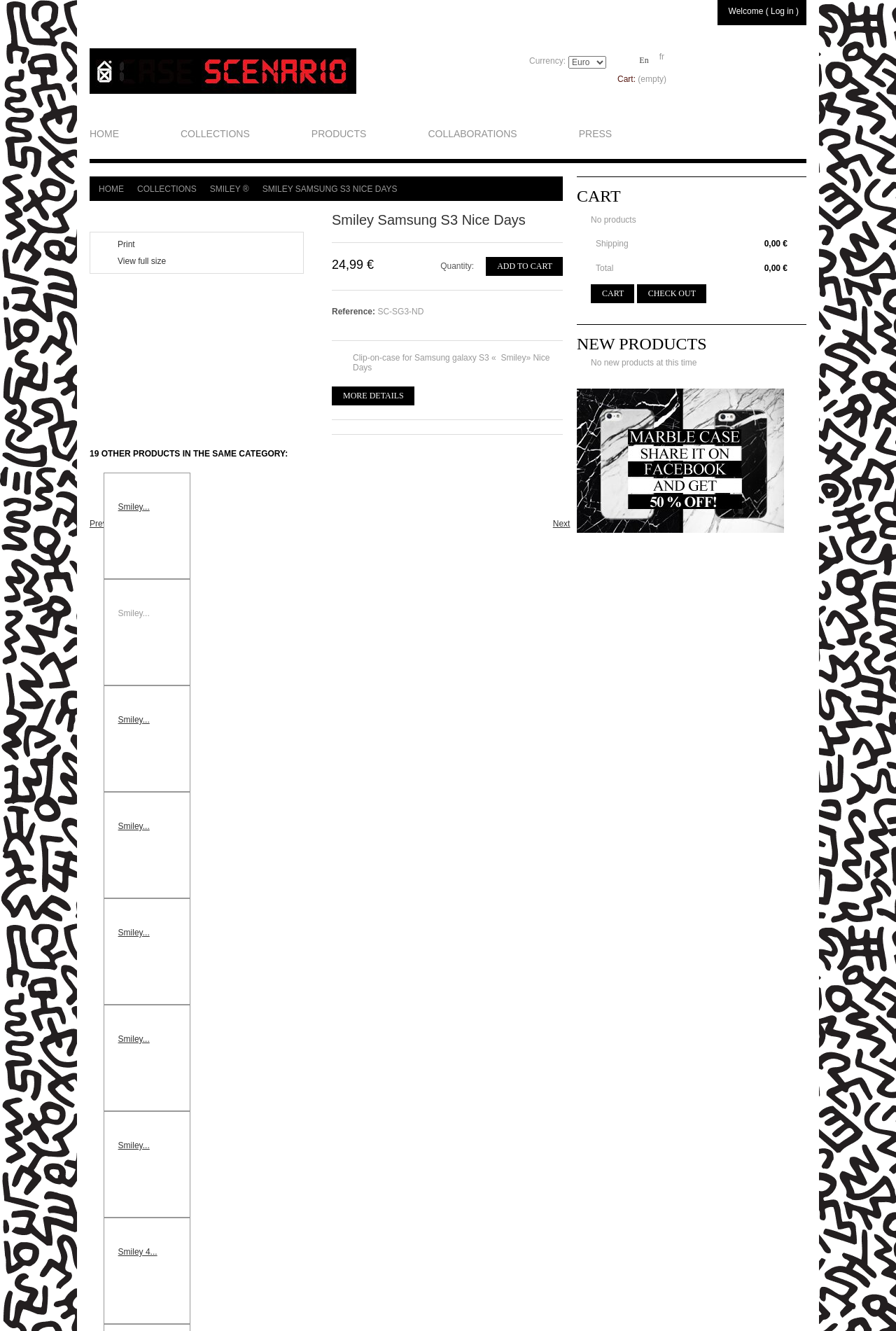Show me the bounding box coordinates of the clickable region to achieve the task as per the instruction: "Click the HOME link".

None